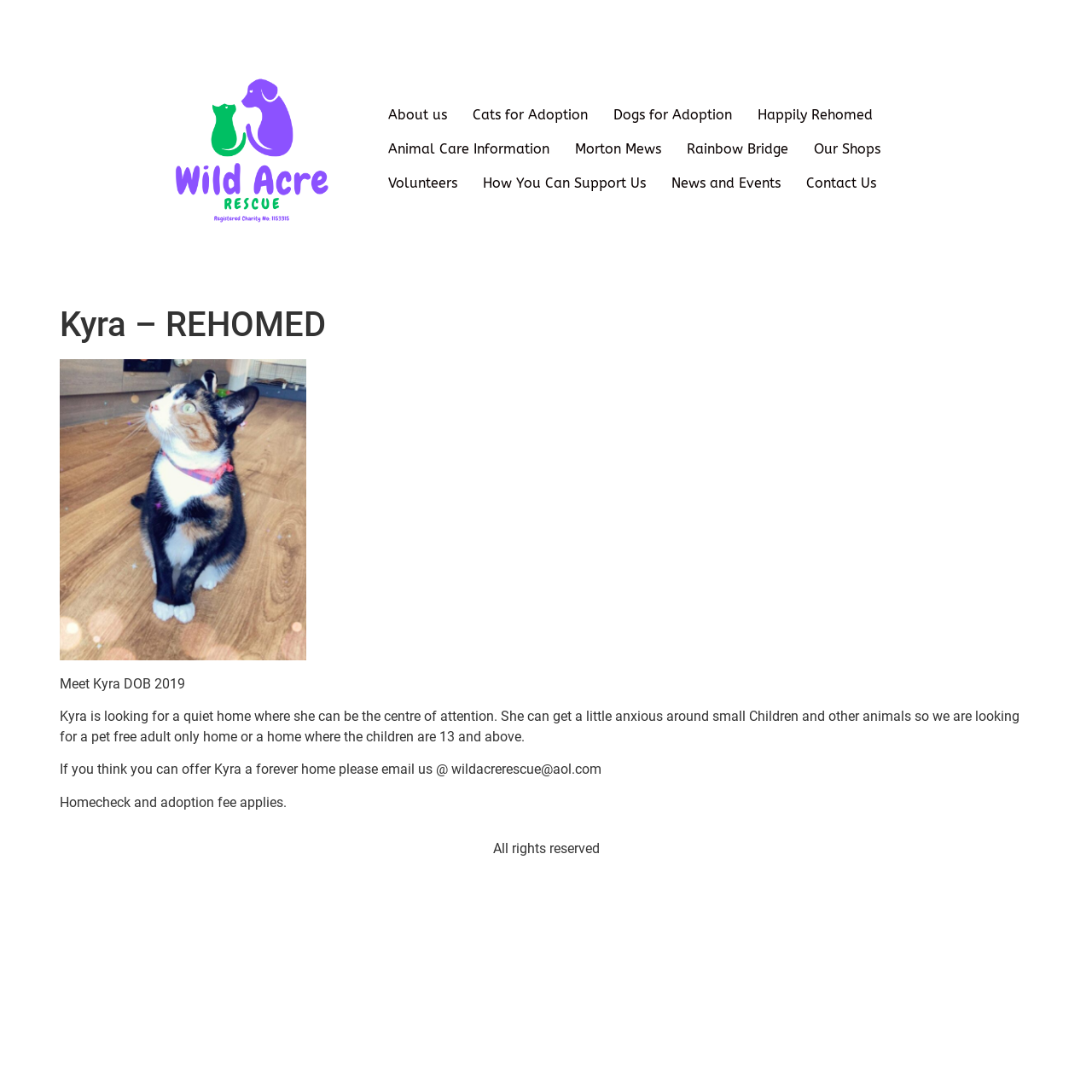Use the information in the screenshot to answer the question comprehensively: What is the copyright notice at the bottom of the webpage?

The webpage has a copyright notice at the bottom, which states 'All rights reserved', indicating that the content of the webpage is protected by copyright law.